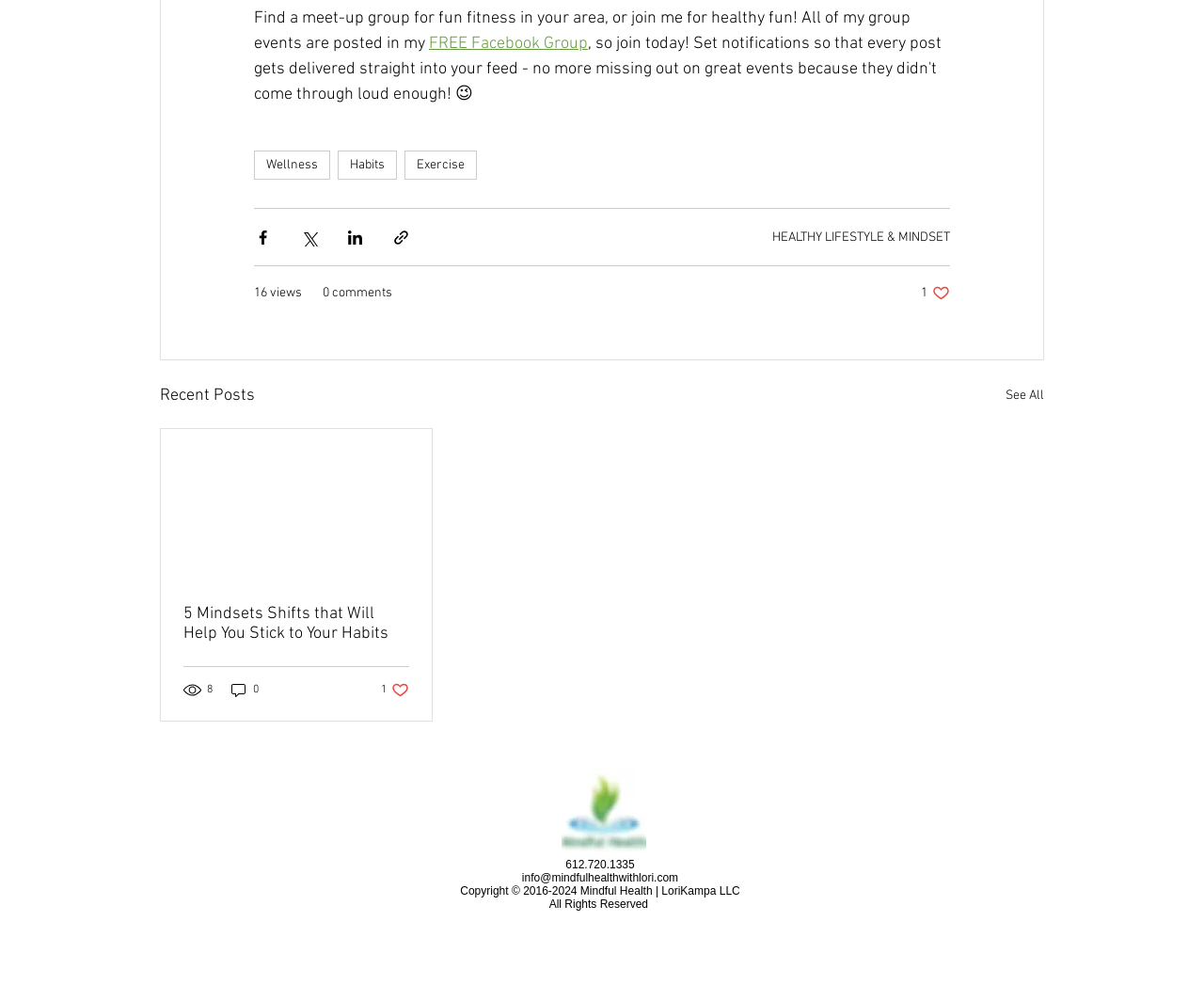Use a single word or phrase to answer the question:
What is the topic of the recent posts?

Wellness and Habits